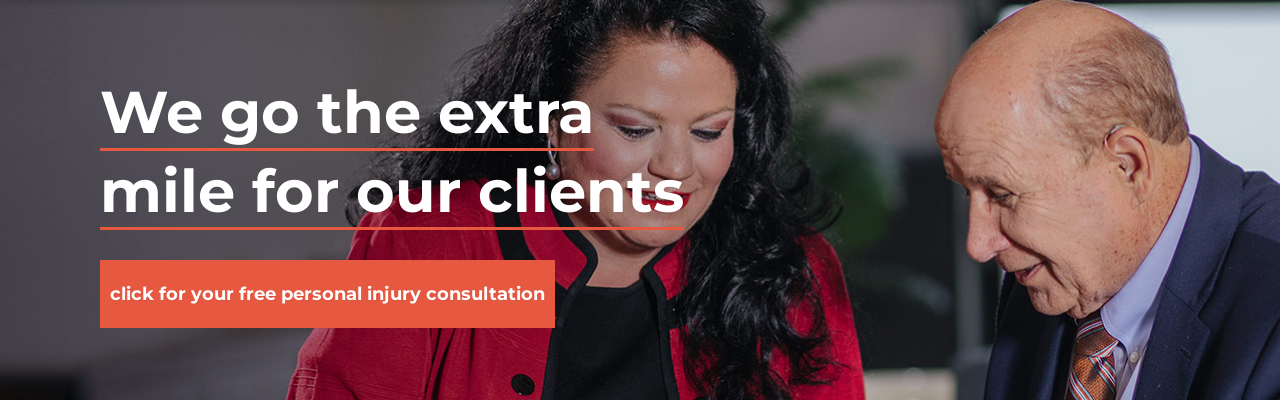What is the setting of the backdrop?
Based on the visual content, answer with a single word or a brief phrase.

Office setting